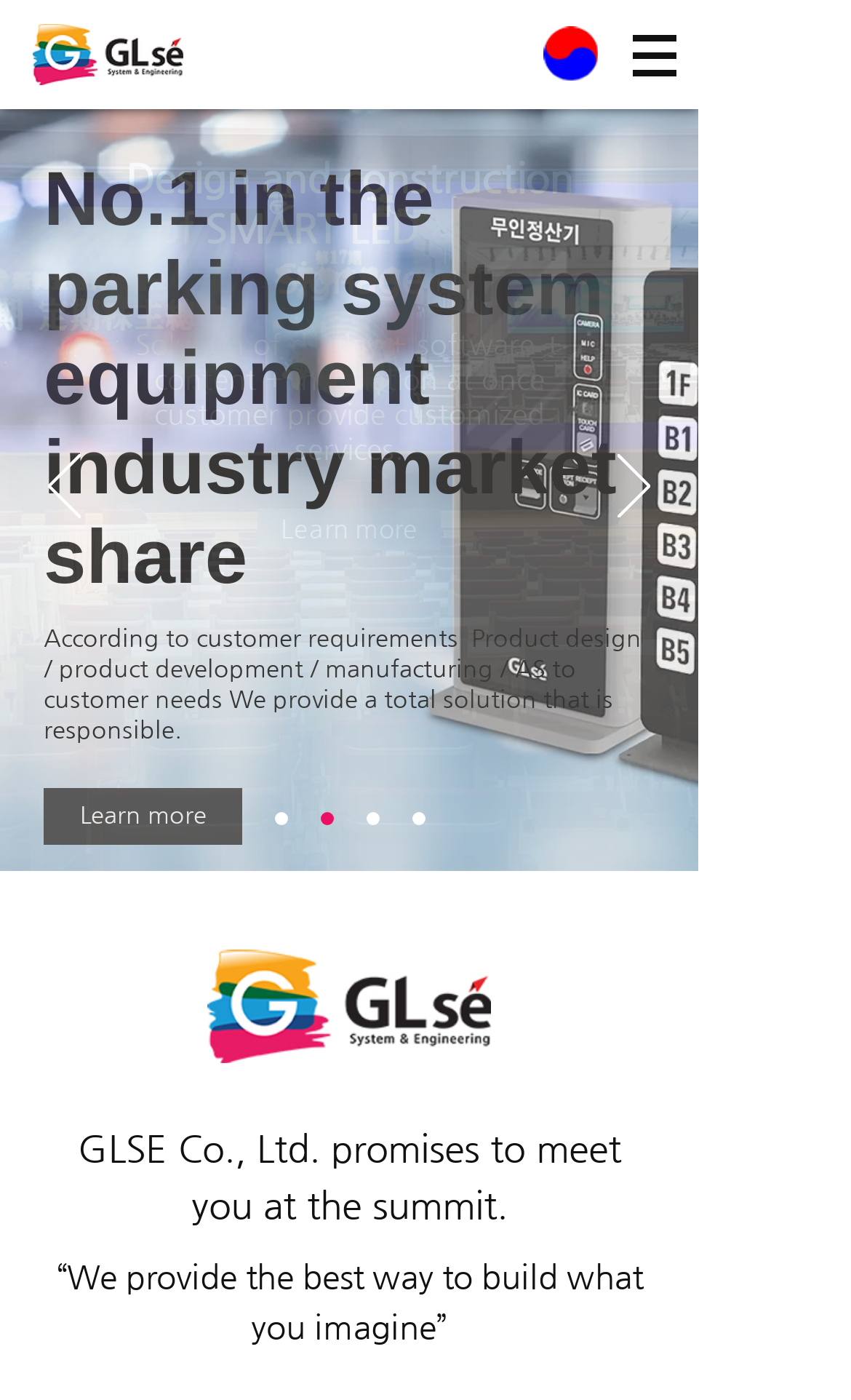Given the description "parent_node: SI SERVICE aria-label="다음"", provide the bounding box coordinates of the corresponding UI element.

[0.726, 0.325, 0.764, 0.375]